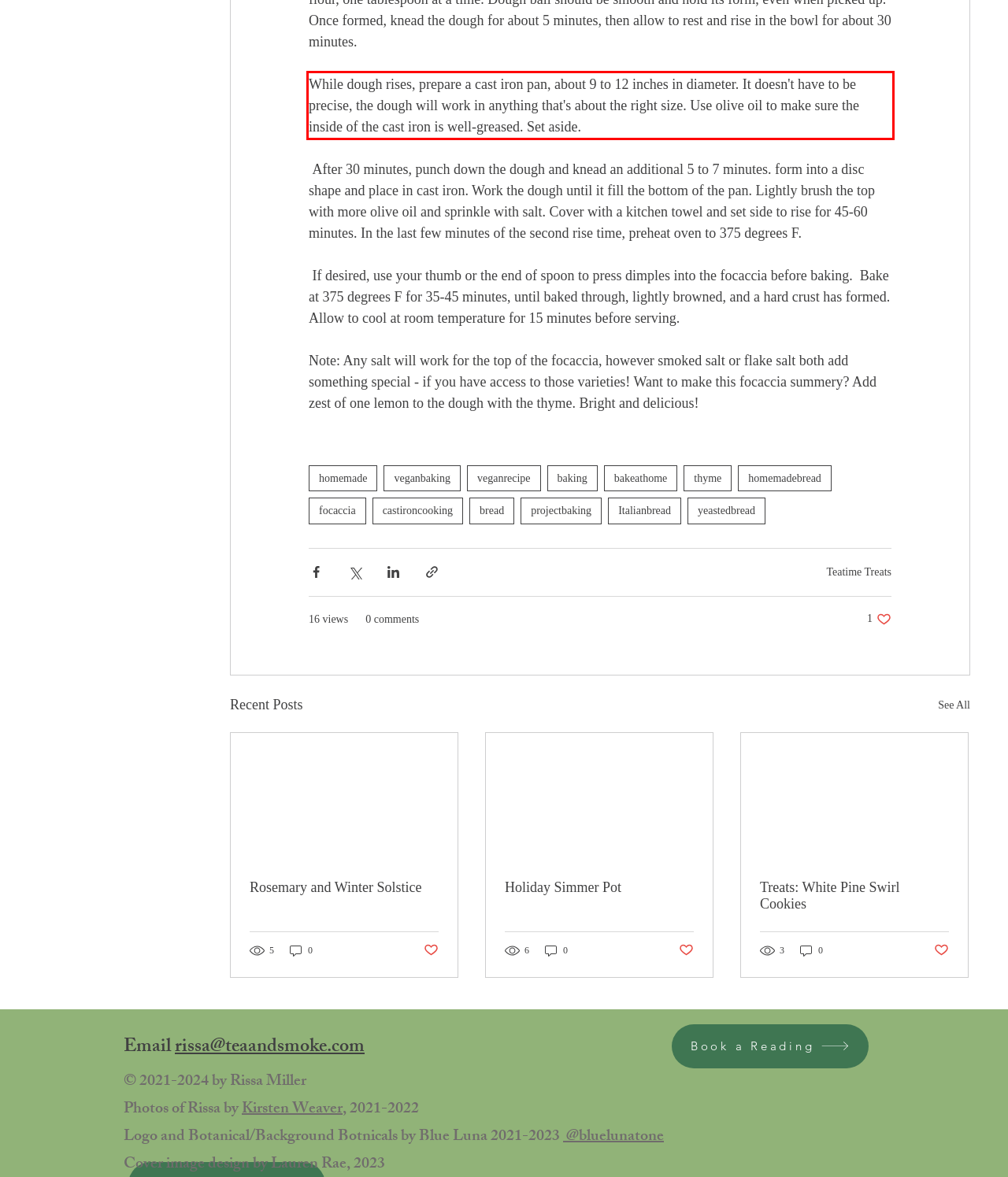Identify and extract the text within the red rectangle in the screenshot of the webpage.

While dough rises, prepare a cast iron pan, about 9 to 12 inches in diameter. It doesn't have to be precise, the dough will work in anything that's about the right size. Use olive oil to make sure the inside of the cast iron is well-greased. Set aside.